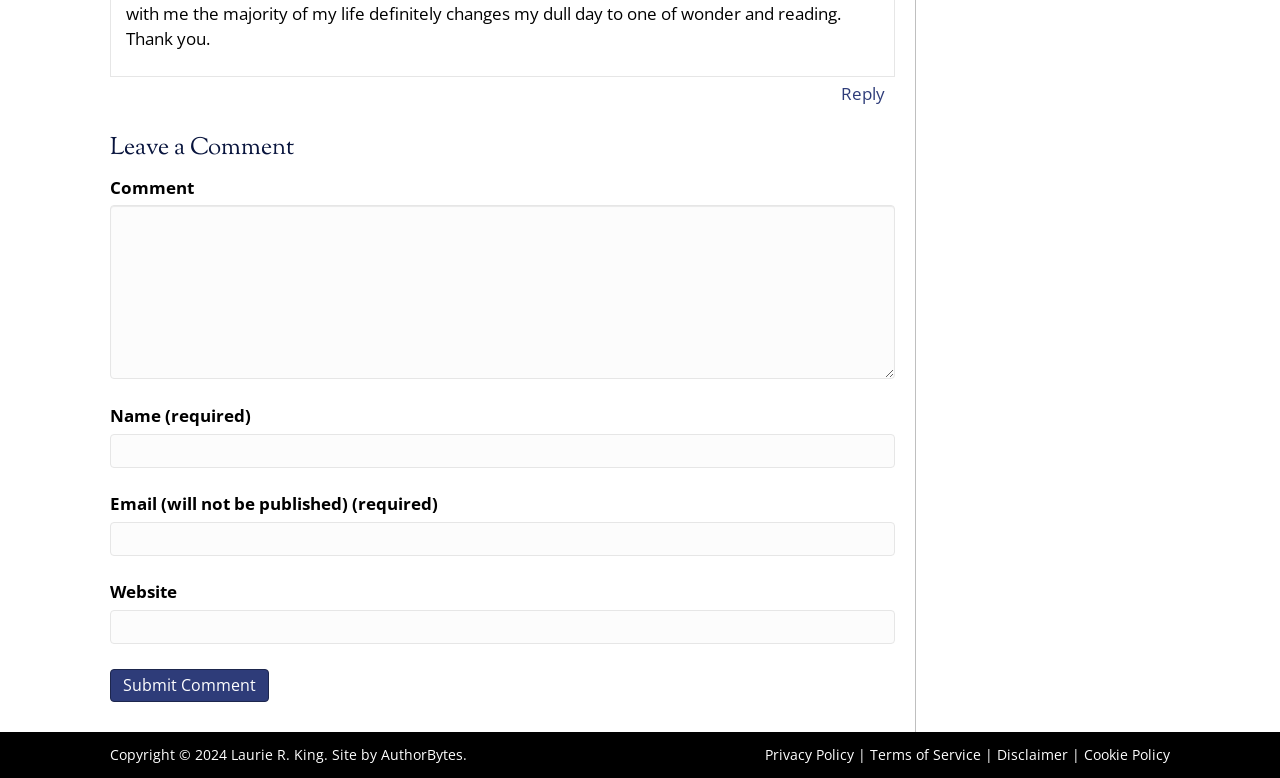What is the 'Website' textbox for?
Give a single word or phrase answer based on the content of the image.

To enter website